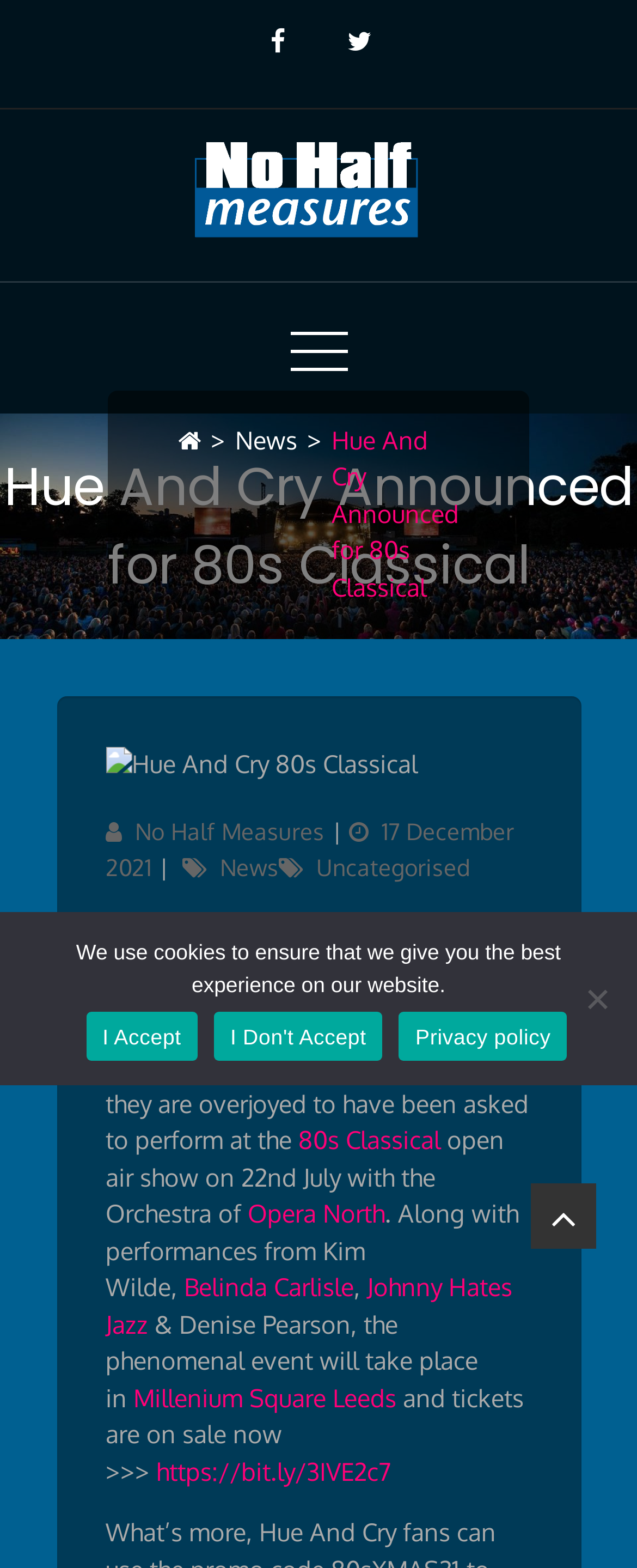Based on the element description: "17 December 202119 October 2022", identify the bounding box coordinates for this UI element. The coordinates must be four float numbers between 0 and 1, listed as [left, top, right, bottom].

[0.165, 0.522, 0.806, 0.562]